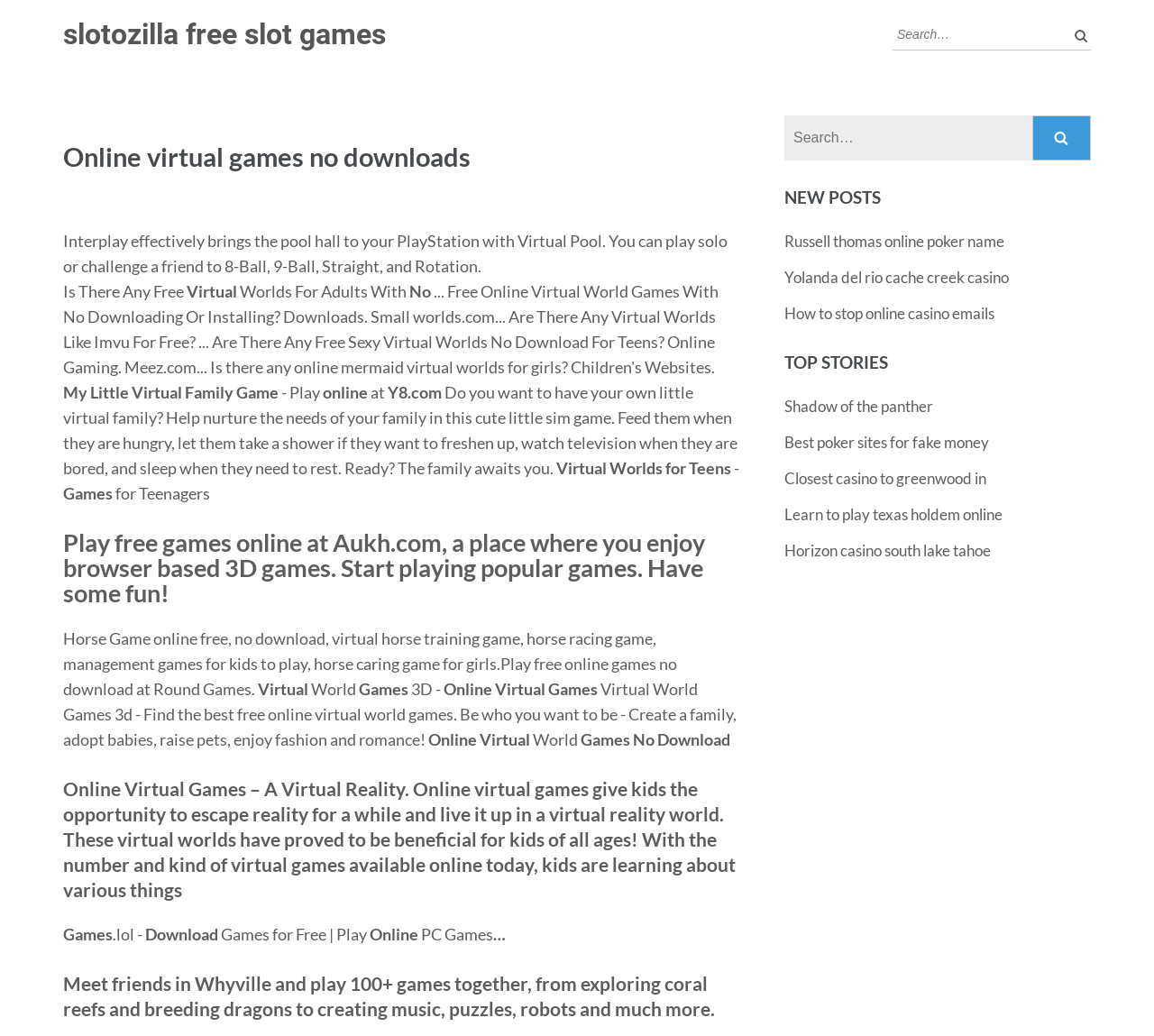Provide the bounding box coordinates for the area that should be clicked to complete the instruction: "Search for online virtual games".

[0.773, 0.017, 0.945, 0.049]